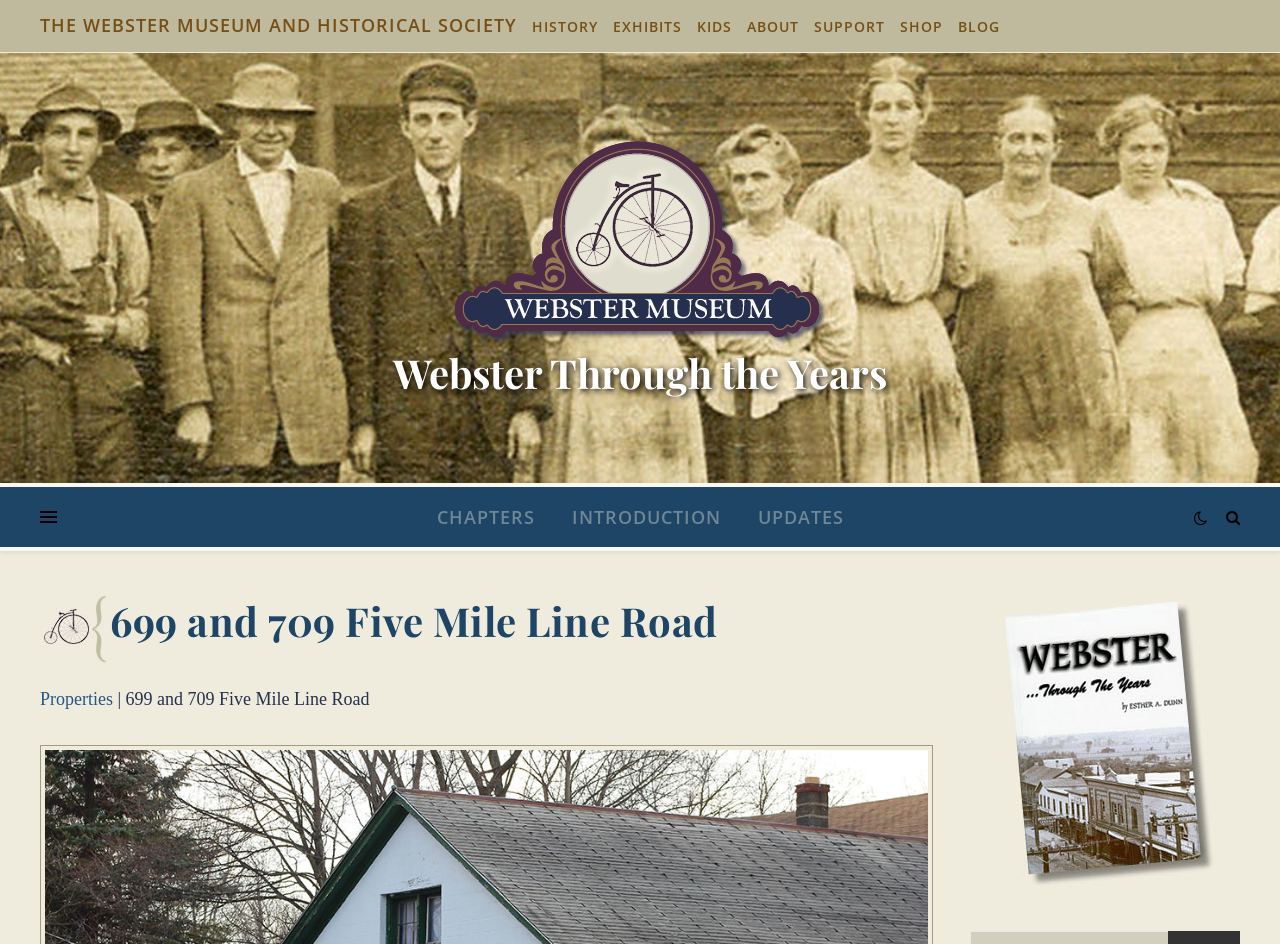Please find the bounding box coordinates of the element that needs to be clicked to perform the following instruction: "Click on the 'E-Mail' link". The bounding box coordinates should be four float numbers between 0 and 1, represented as [left, top, right, bottom].

None